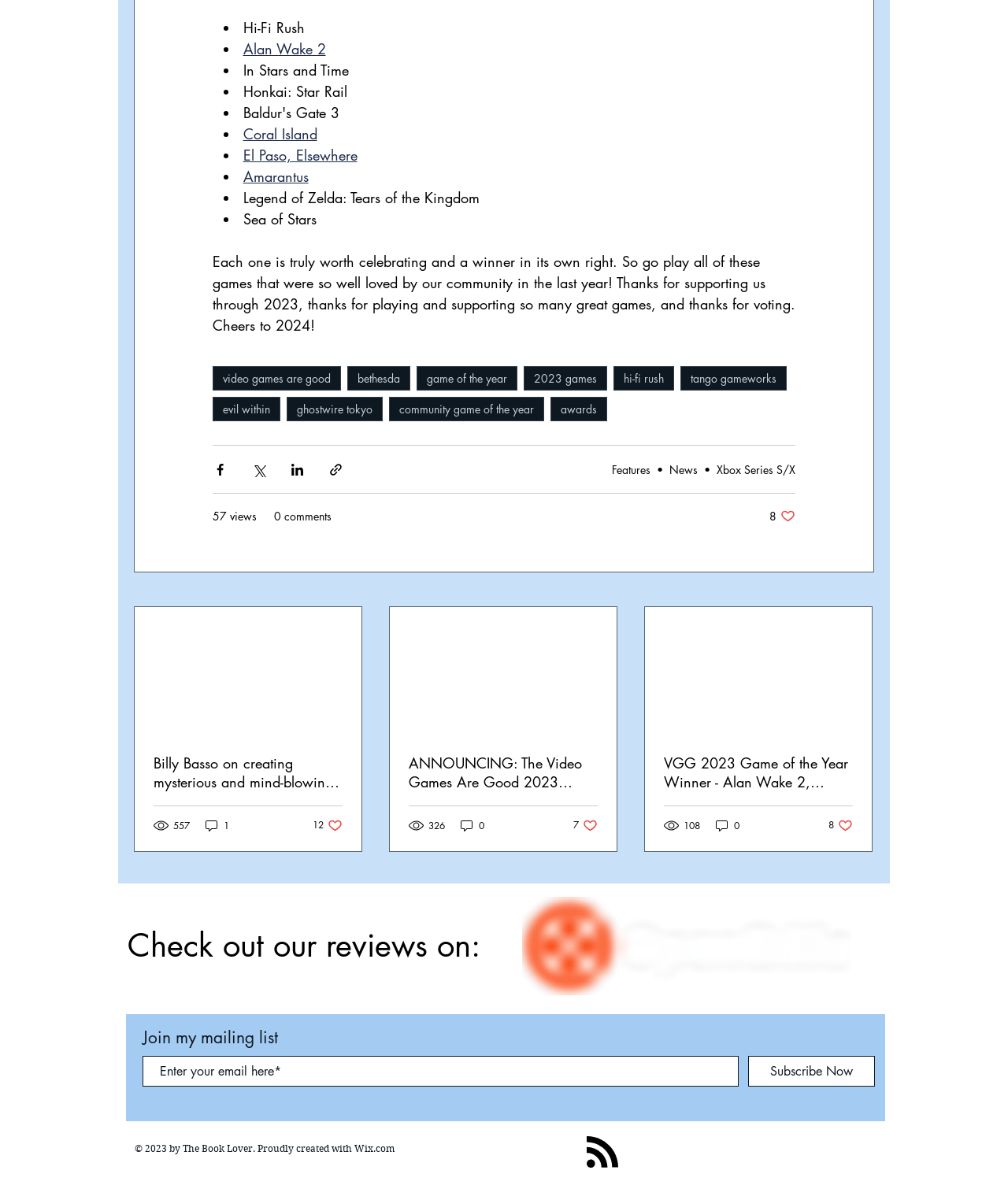Determine the bounding box coordinates of the clickable region to carry out the instruction: "Click on the 'Features' link".

[0.607, 0.39, 0.645, 0.402]